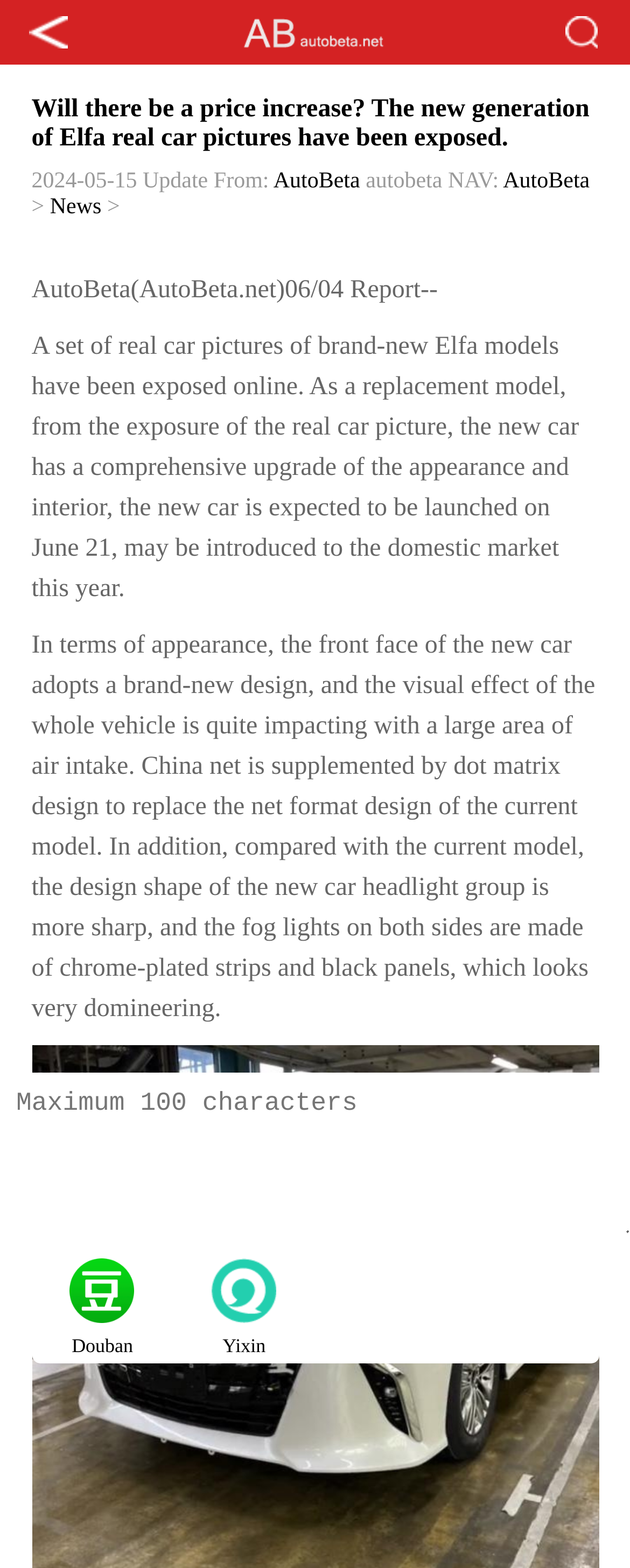How many social media platforms are listed at the bottom of the webpage?
Please provide a single word or phrase based on the screenshot.

6